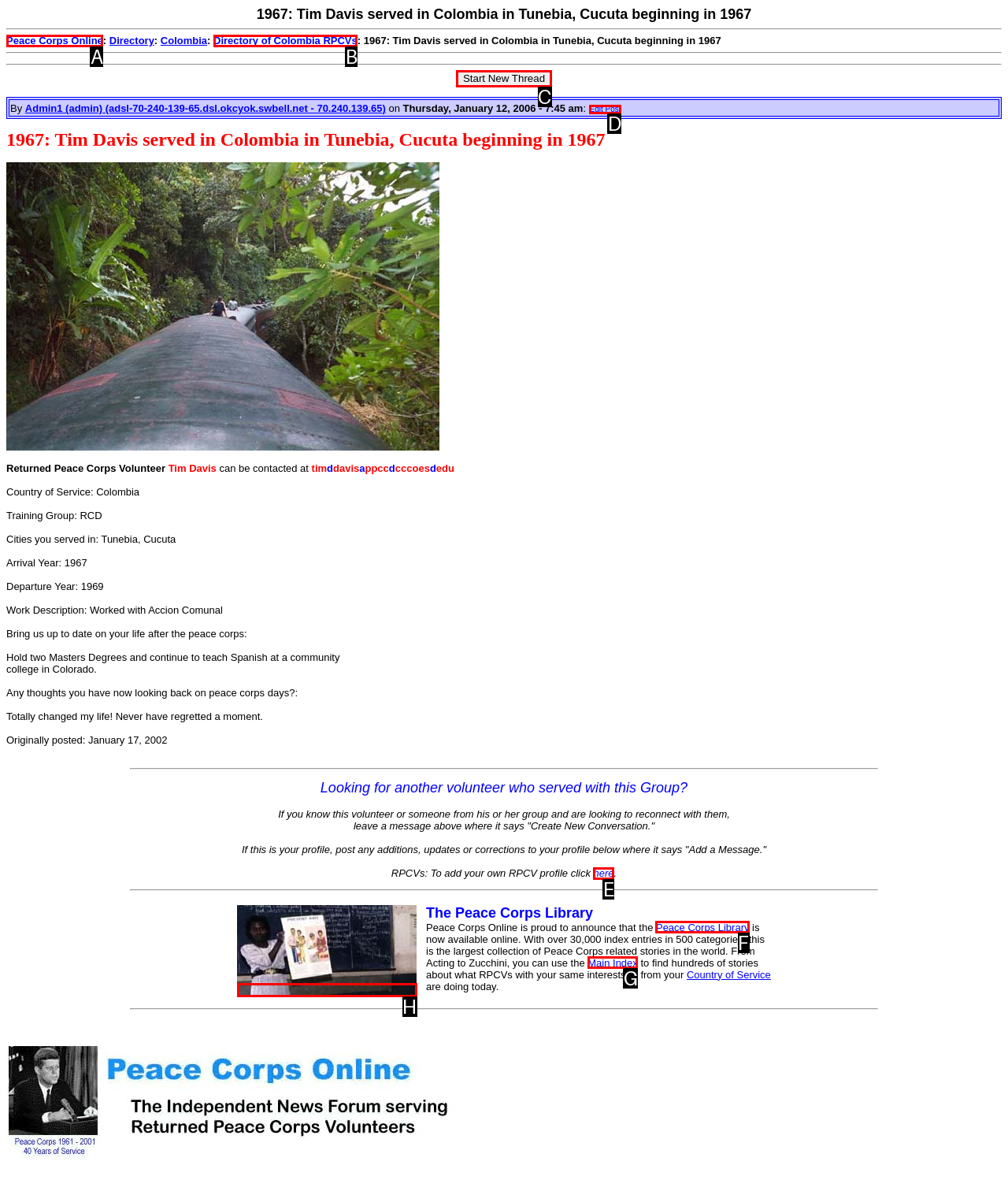Identify the correct UI element to click on to achieve the task: Click on the 'Start New Thread' button. Provide the letter of the appropriate element directly from the available choices.

C